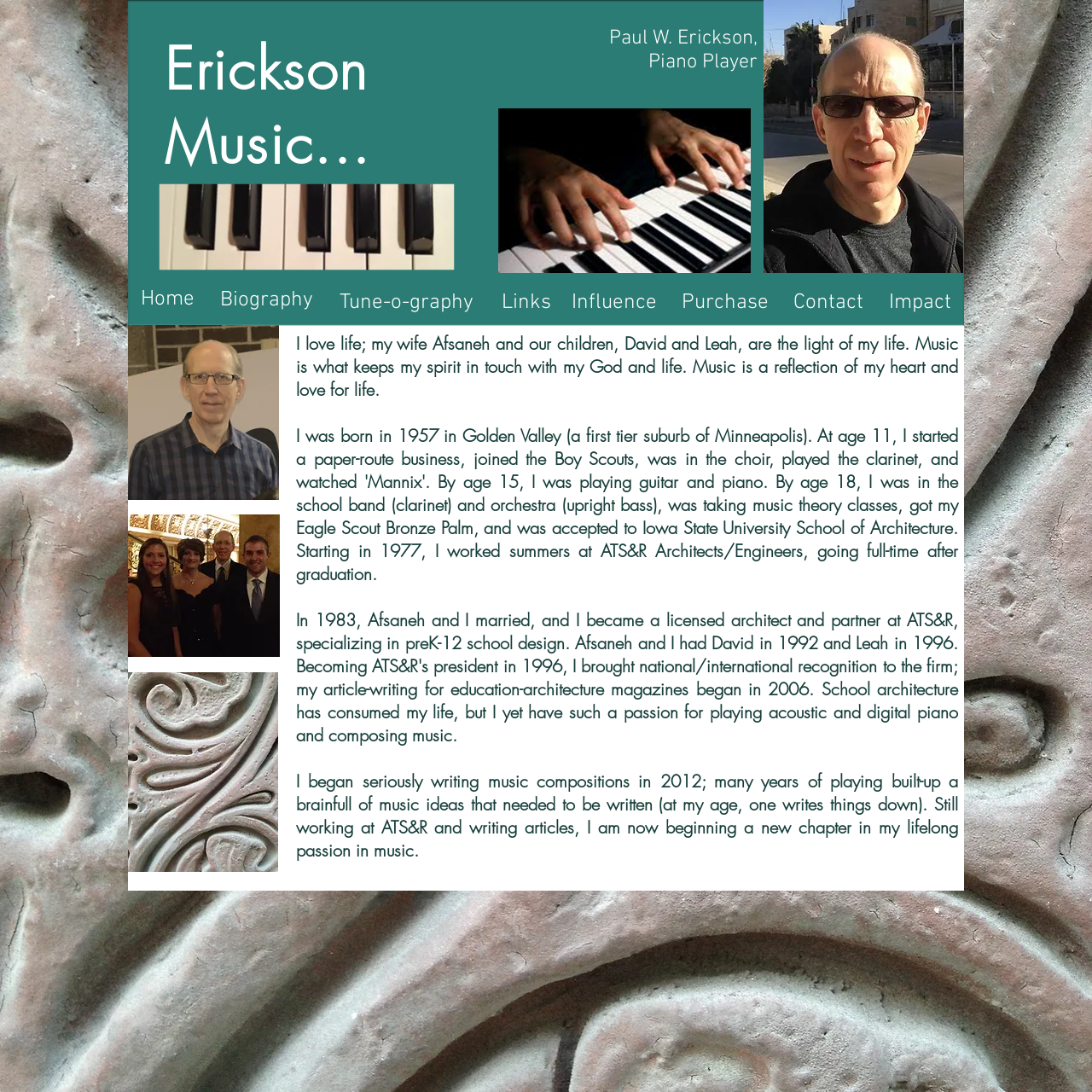What year did Paul W. Erickson start writing music compositions?
Please use the image to deliver a detailed and complete answer.

Based on the biography section, Paul W. Erickson started writing music compositions in 2012, as mentioned in the sentence 'I began seriously writing music compositions in 2012...'.